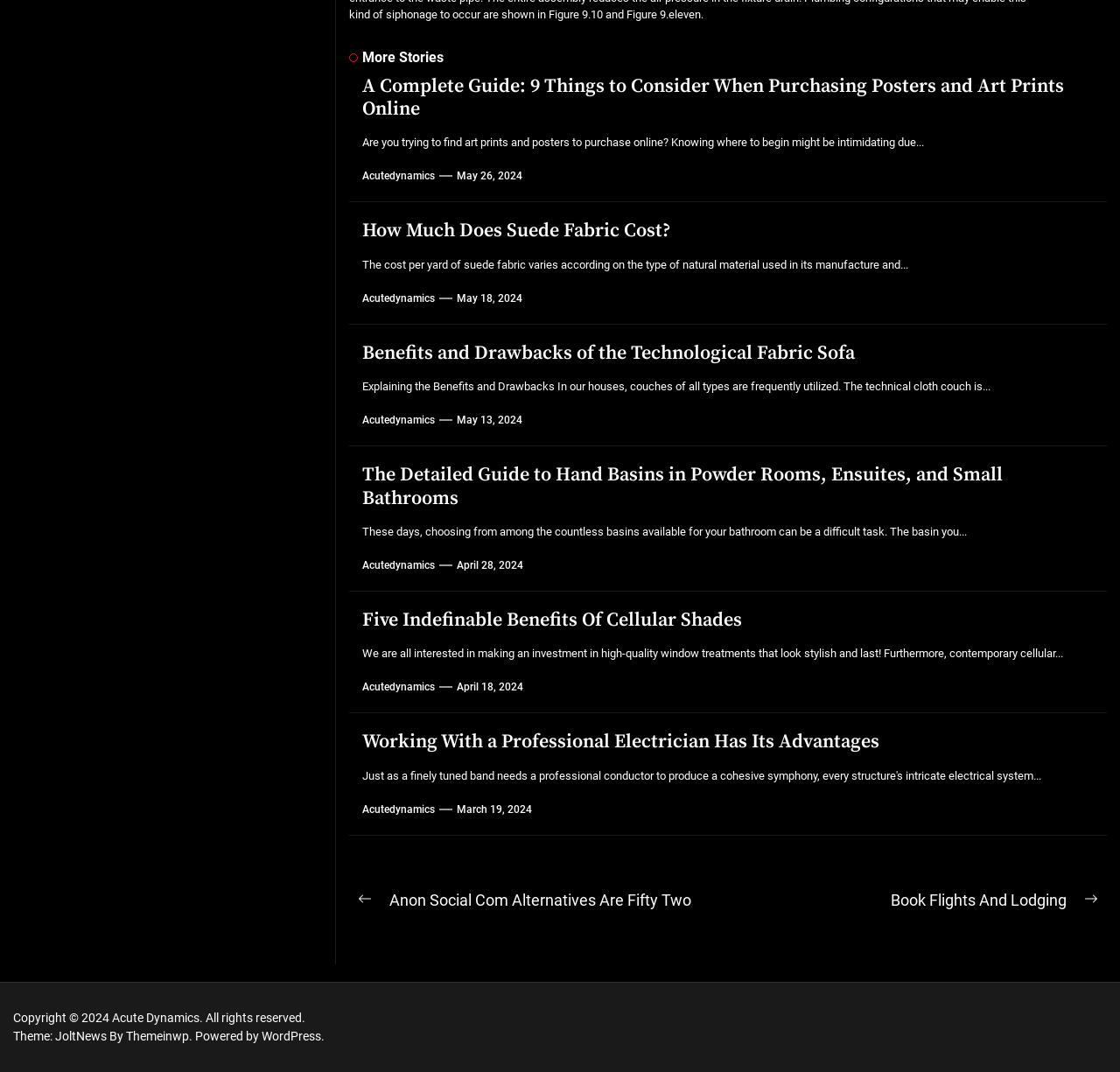Find the bounding box coordinates for the HTML element described as: "March 19, 2024March 21, 2024". The coordinates should consist of four float values between 0 and 1, i.e., [left, top, right, bottom].

[0.408, 0.748, 0.475, 0.762]